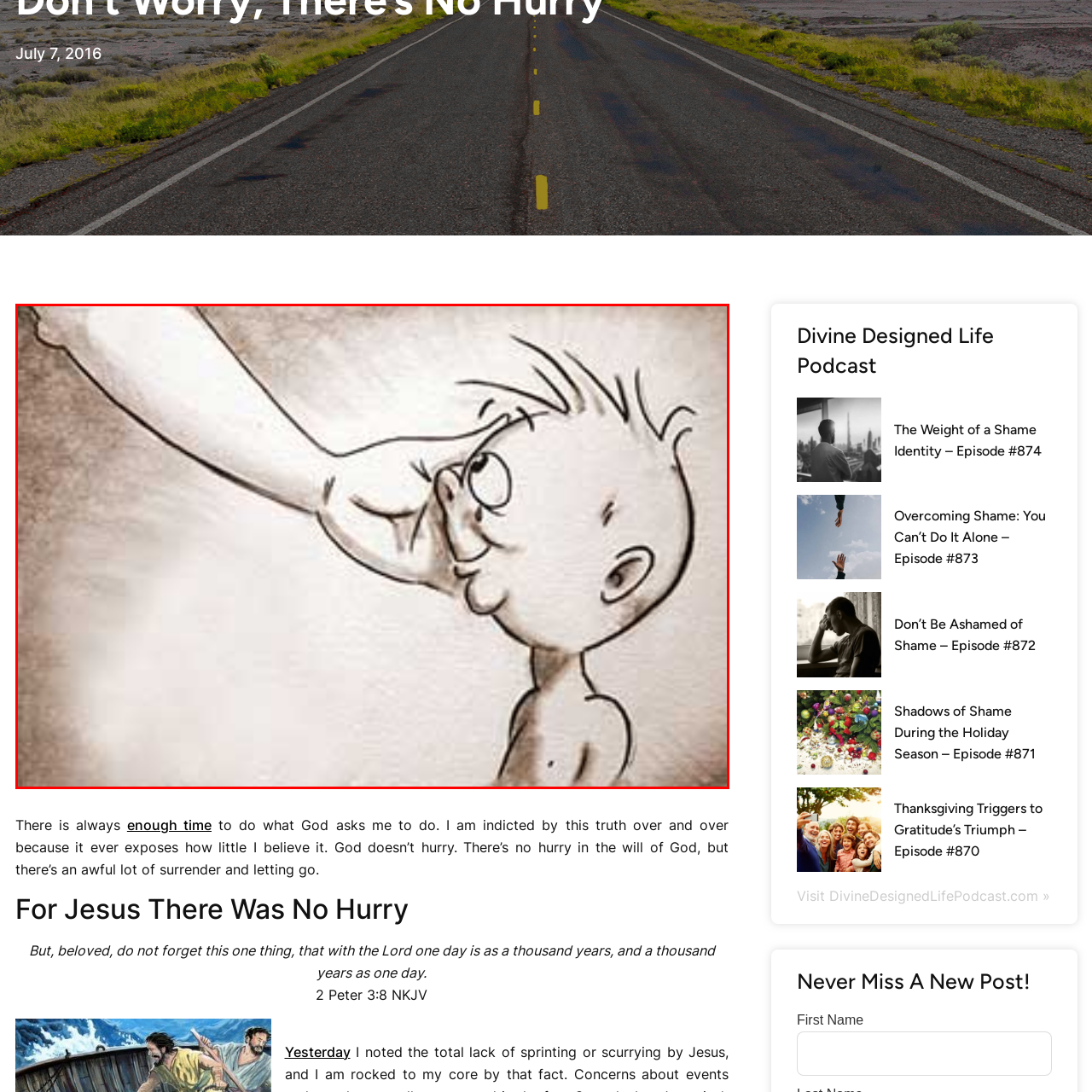Focus on the content within the red box and provide a succinct answer to this question using just one word or phrase: 
What is the background of the image?

Softly illuminated